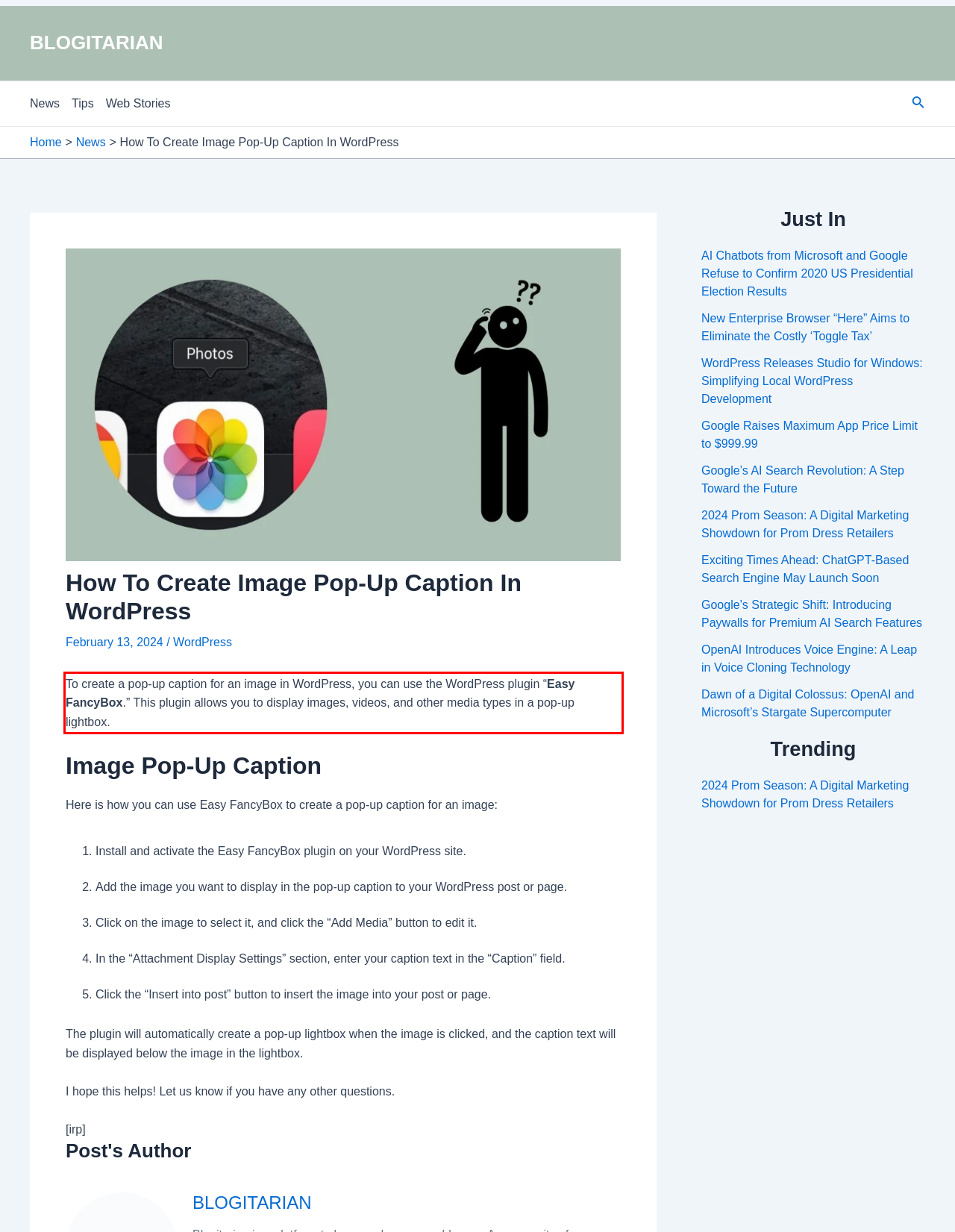Using the provided screenshot of a webpage, recognize the text inside the red rectangle bounding box by performing OCR.

To create a pop-up caption for an image in WordPress, you can use the WordPress plugin “Easy FancyBox.” This plugin allows you to display images, videos, and other media types in a pop-up lightbox.